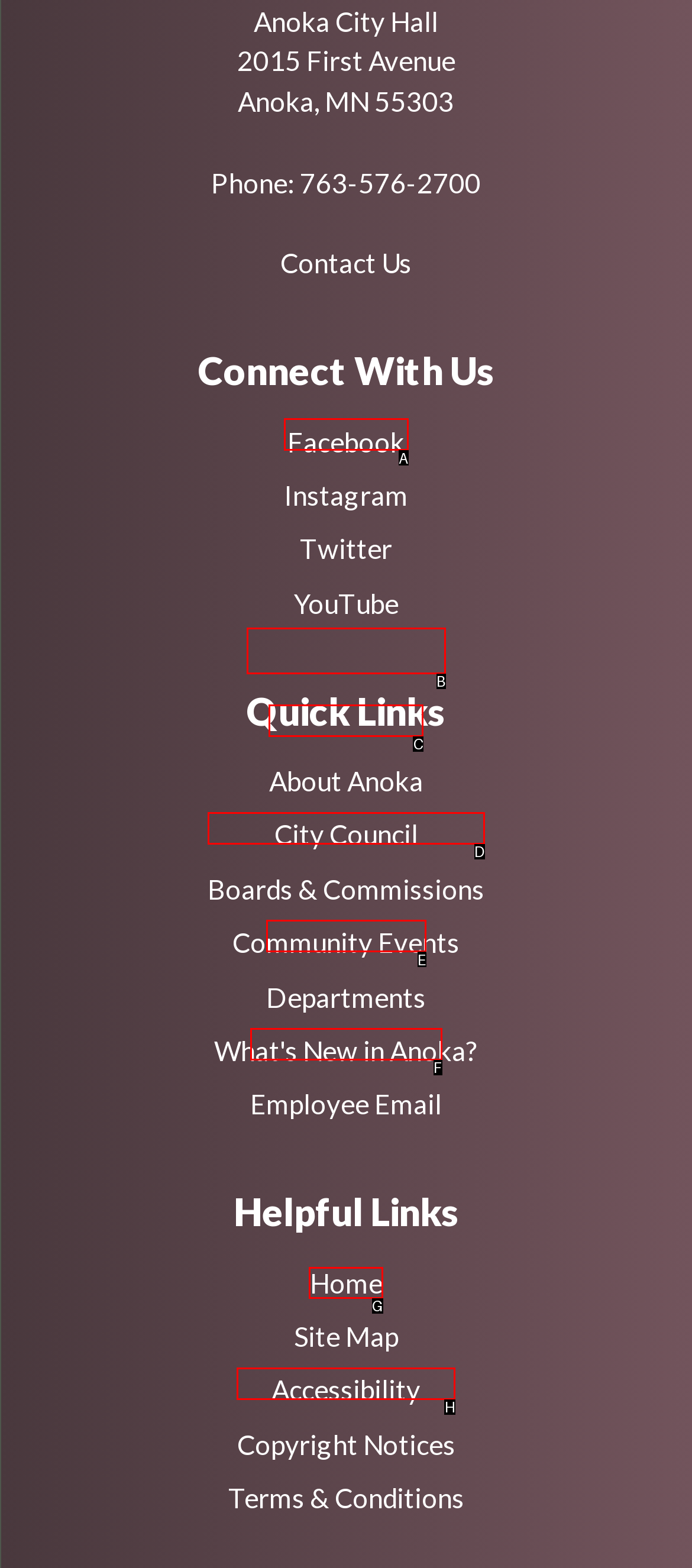Select the HTML element to finish the task: Go to the home page Reply with the letter of the correct option.

G